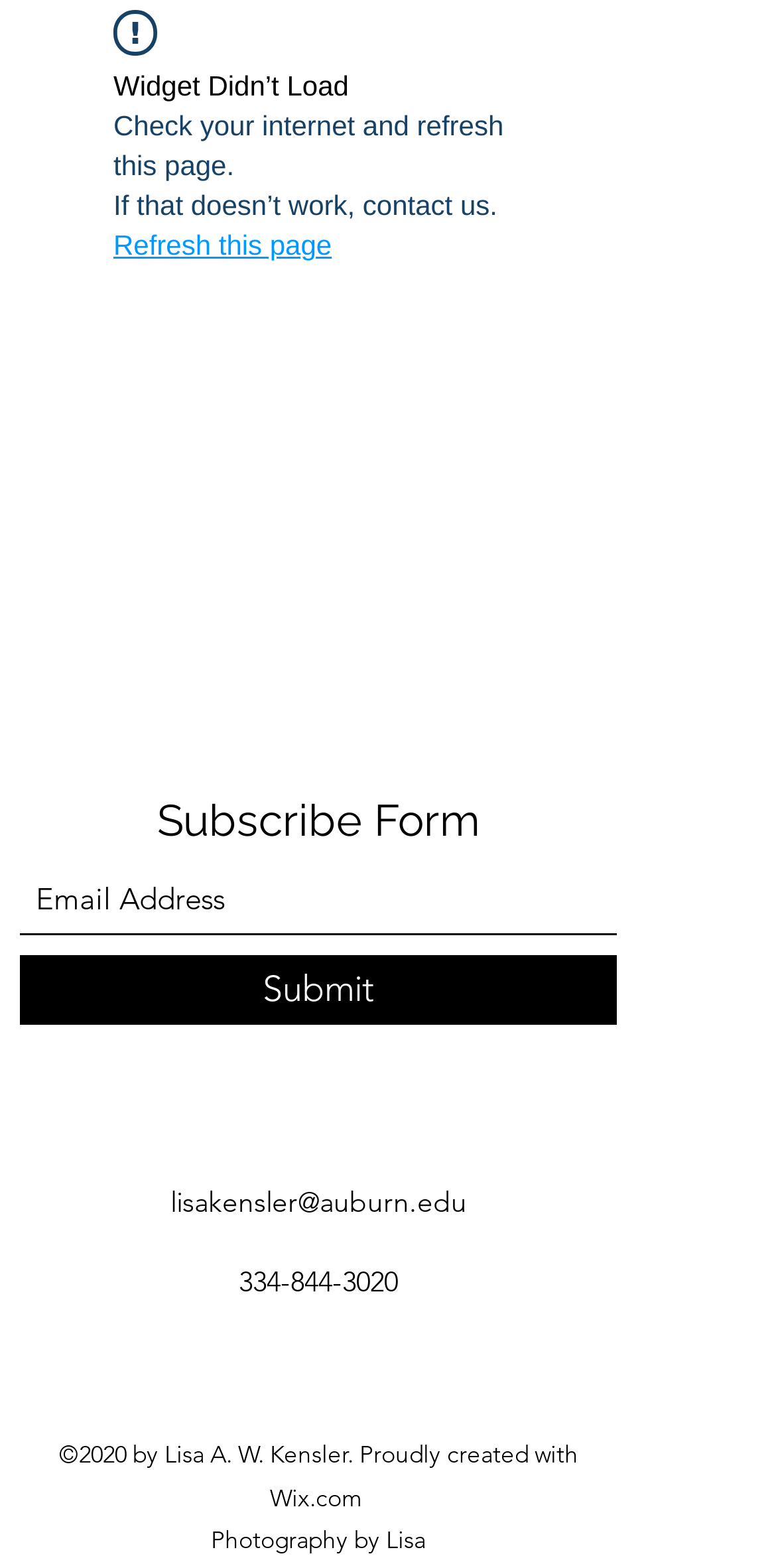Determine the bounding box for the UI element described here: "Email".

None